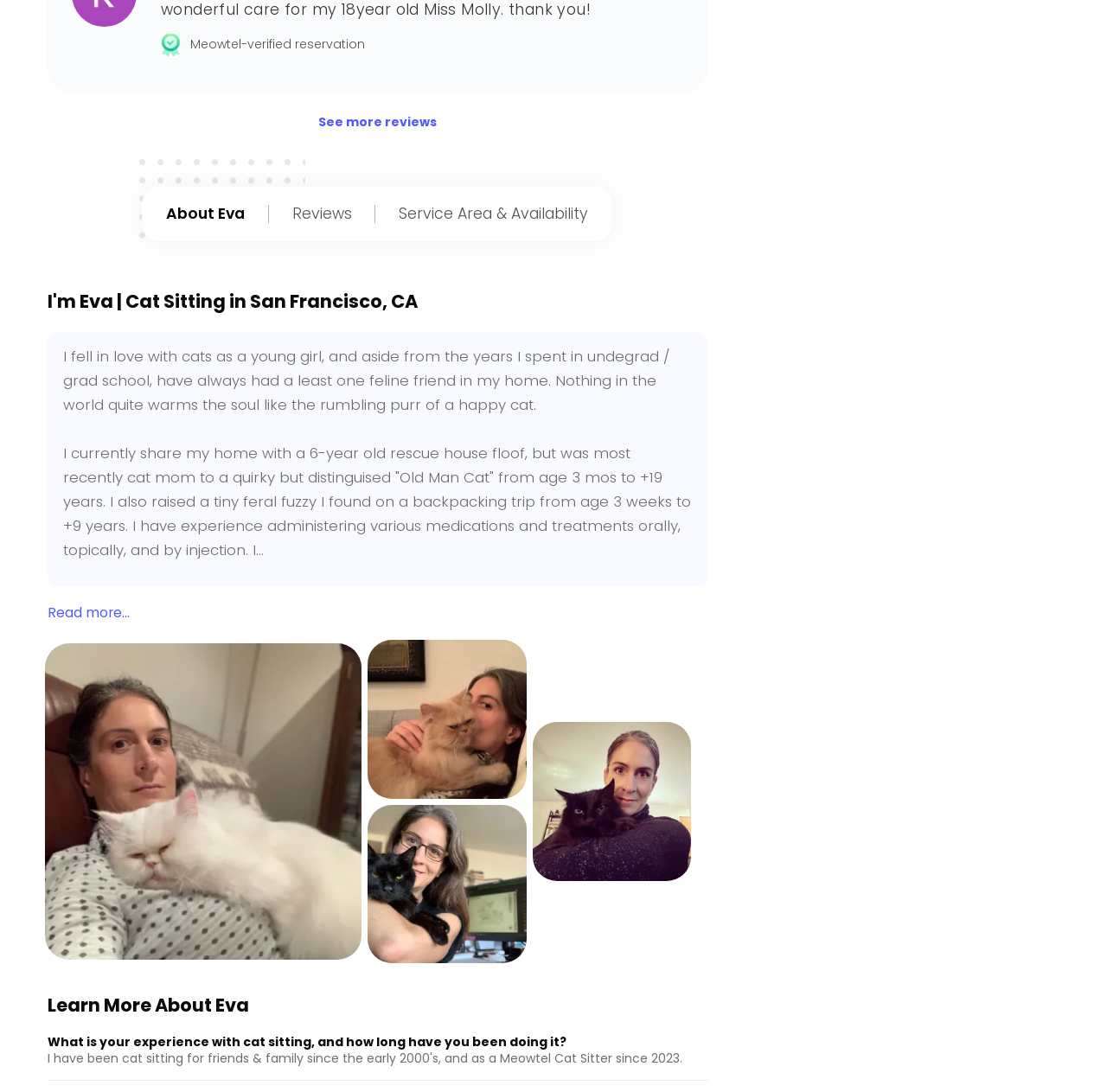What is the topic of the question asked about Eva's experience?
Please provide a comprehensive answer based on the details in the screenshot.

The question asked about Eva's experience is 'What is your experience with cat sitting, and how long have you been doing it?', which suggests that the topic is her experience with cat sitting.